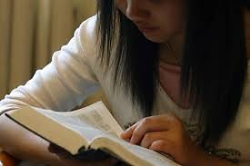What is the atmosphere of the setting?
Look at the screenshot and respond with one word or a short phrase.

Serene